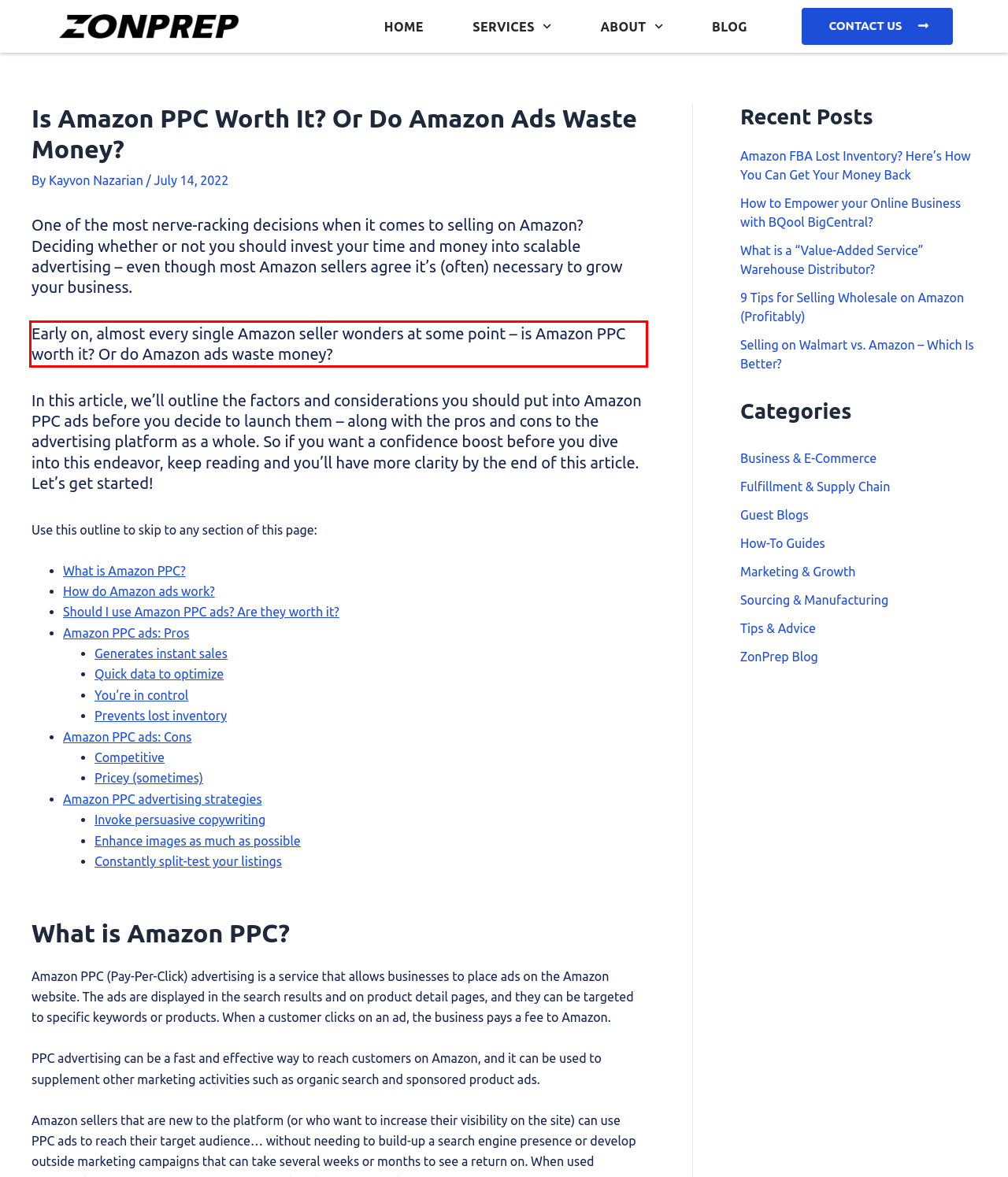Given the screenshot of the webpage, identify the red bounding box, and recognize the text content inside that red bounding box.

Early on, almost every single Amazon seller wonders at some point – is Amazon PPC worth it? Or do Amazon ads waste money?